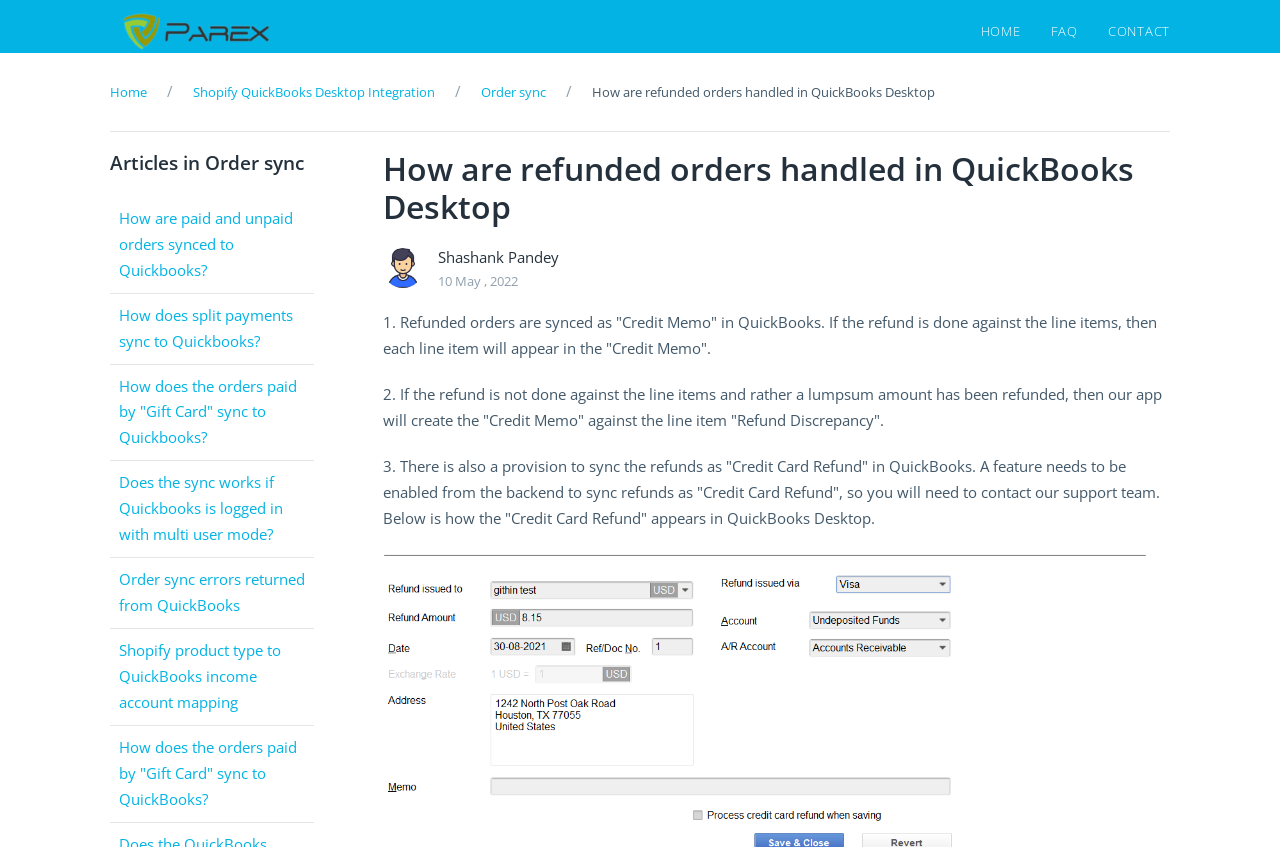Please study the image and answer the question comprehensively:
What is the alternative way to sync refunds in QuickBooks?

According to the webpage, there is an alternative way to sync refunds in QuickBooks, which is by enabling a feature from the backend to sync refunds as 'Credit Card Refund'. This is mentioned in the third point of the article.